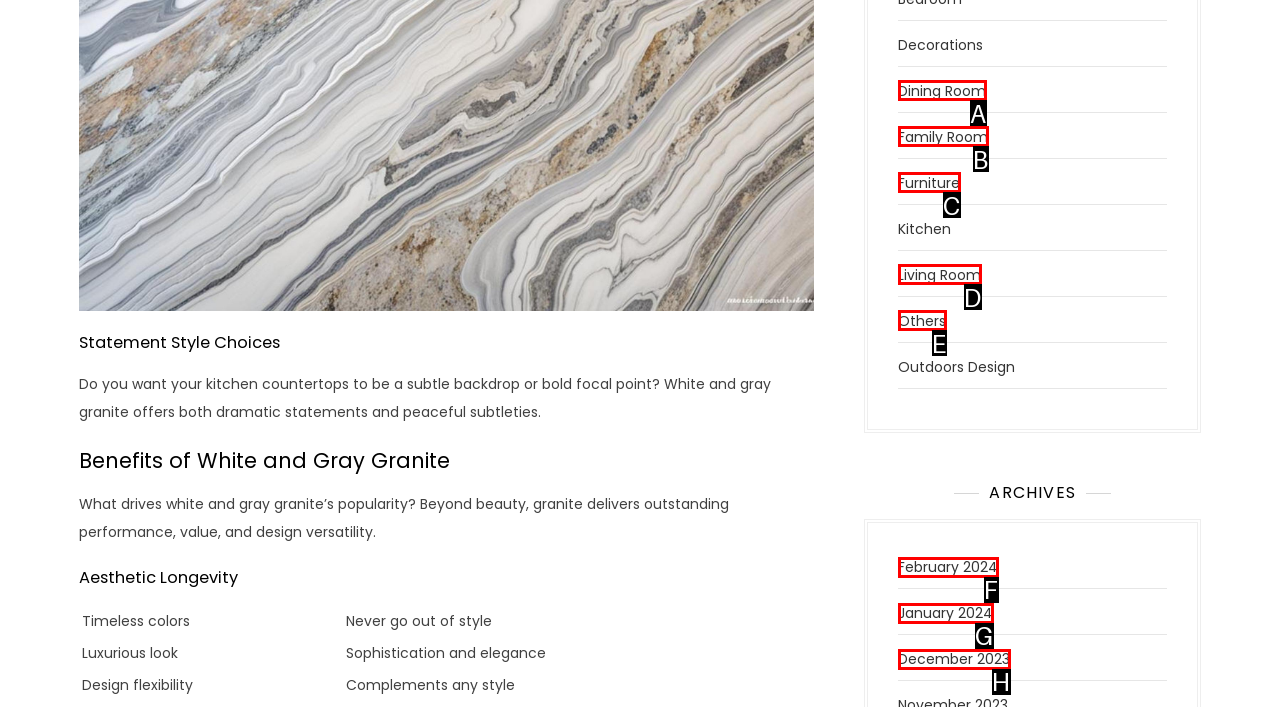Determine which option aligns with the description: Family Room. Provide the letter of the chosen option directly.

B